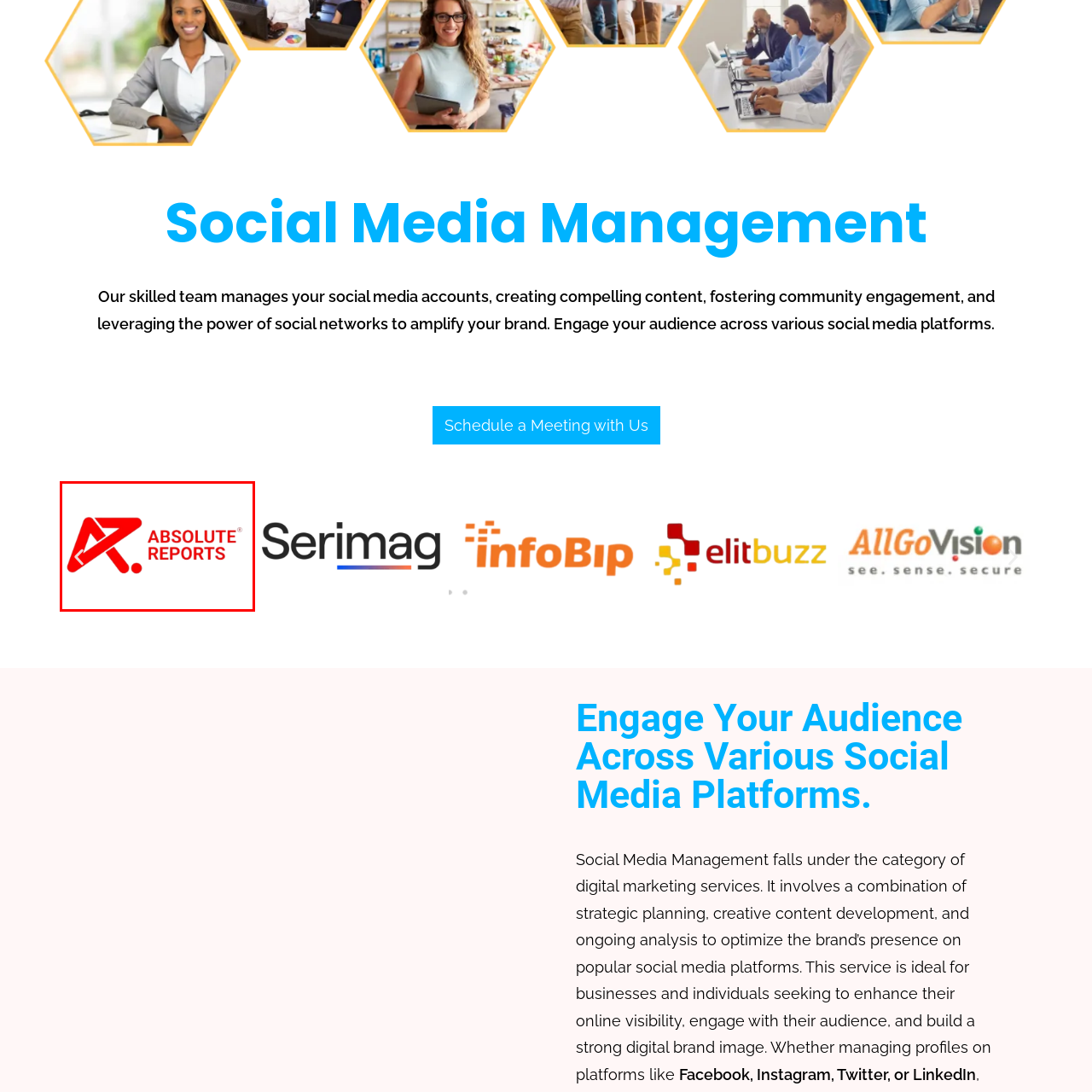Explain in detail the content of the image enclosed by the red outline.

The image features the logo of Absolute Reports, prominently displayed with a vibrant red color scheme. The logo combines stylized letters "A" and "R" in an artistic design, capturing attention with a modern aesthetic. Below the graphic, the text "ABSOLUTE REPORTS" emphasizes the brand name, reinforcing its identity. This logo represents Absolute Reports, a company likely engaged in market research and data analysis, aligning with their focus on providing comprehensive insights and reporting solutions. The overall design conveys professionalism and innovation, suitable for a digital marketing context, particularly within social media management and analytics.